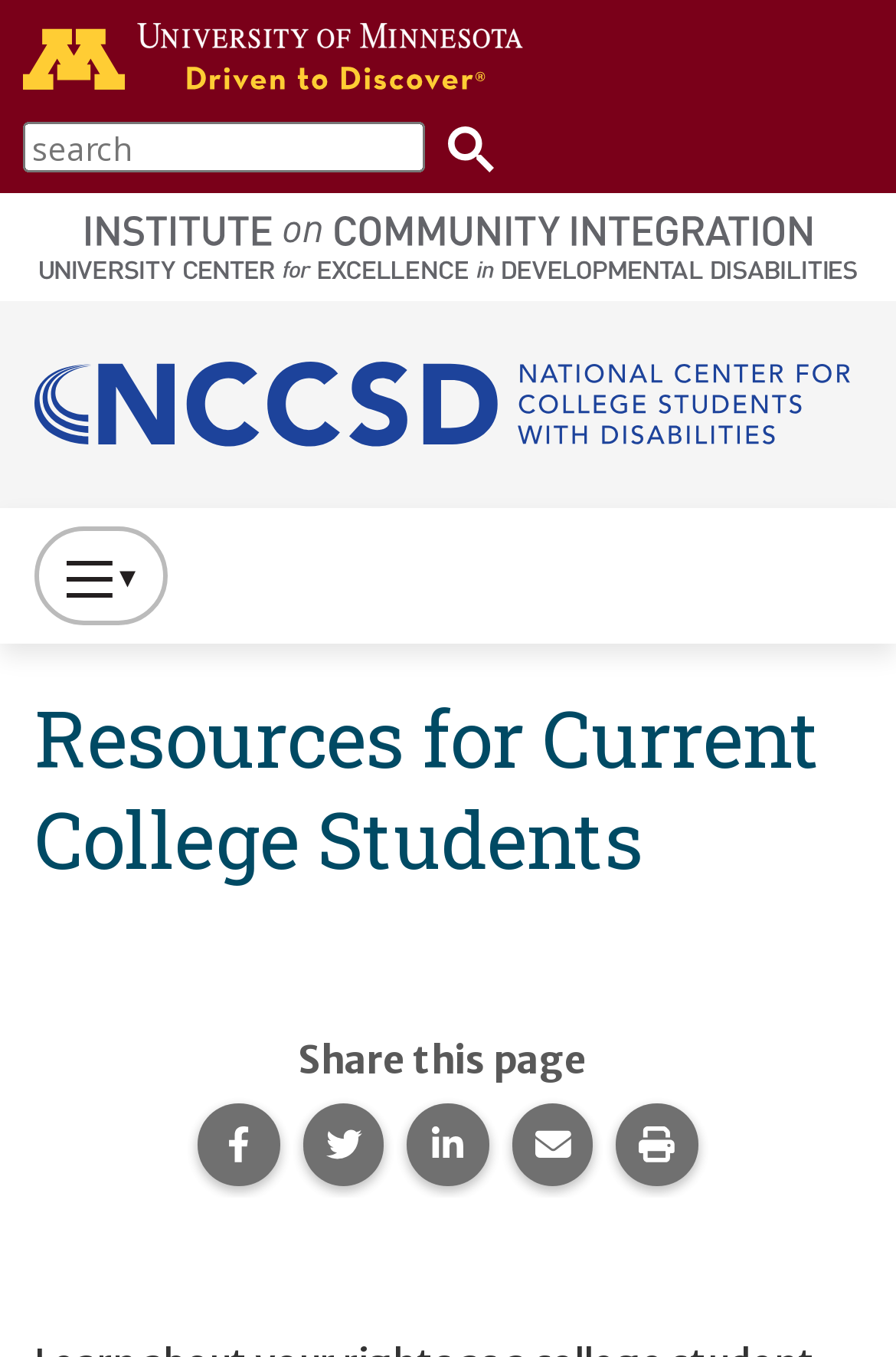Please identify the bounding box coordinates of the element I need to click to follow this instruction: "Print this page".

[0.688, 0.813, 0.779, 0.874]